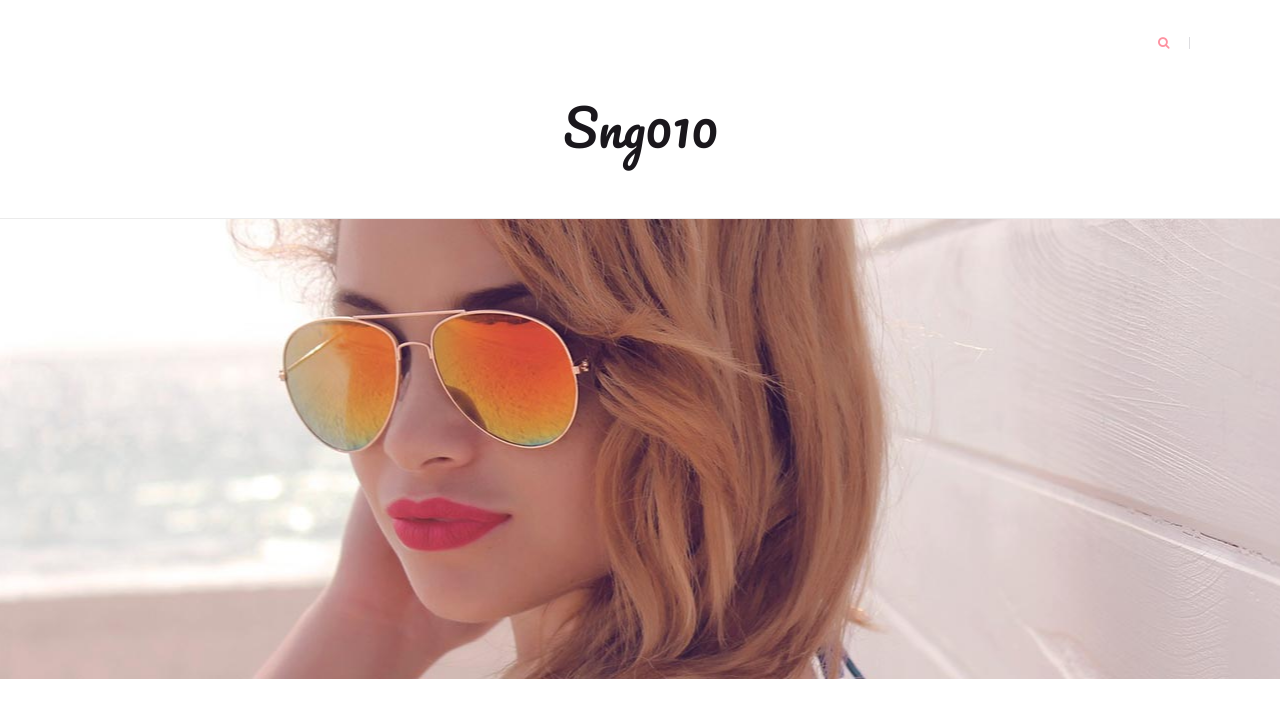Can you identify and provide the main heading of the webpage?

Characteristics of Virgo (August 24th to September 22nd)